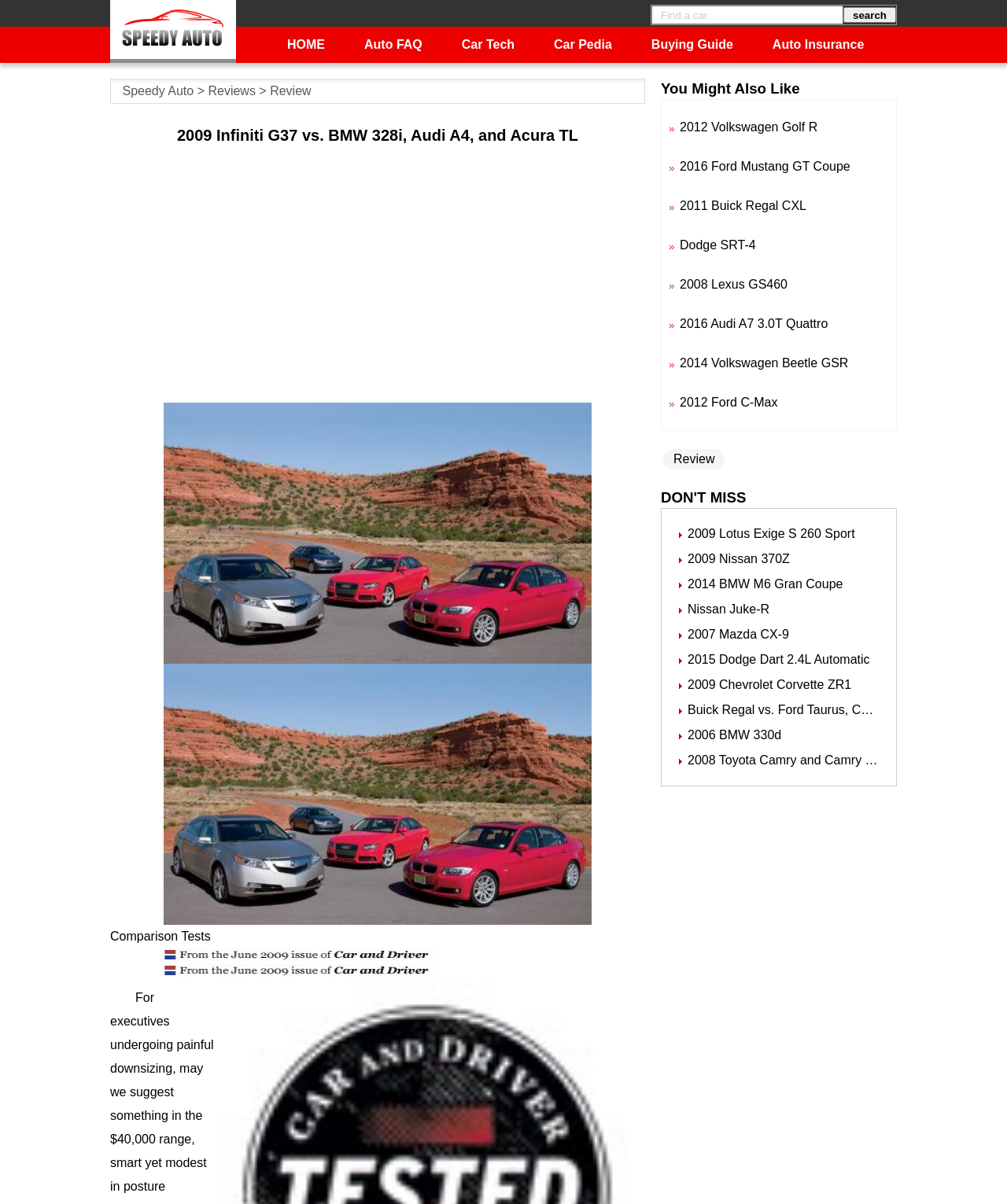Identify the bounding box coordinates for the element that needs to be clicked to fulfill this instruction: "Read the review of 2009 Infiniti G37 vs. BMW 328i, Audi A4, and Acura TL". Provide the coordinates in the format of four float numbers between 0 and 1: [left, top, right, bottom].

[0.109, 0.086, 0.641, 0.138]